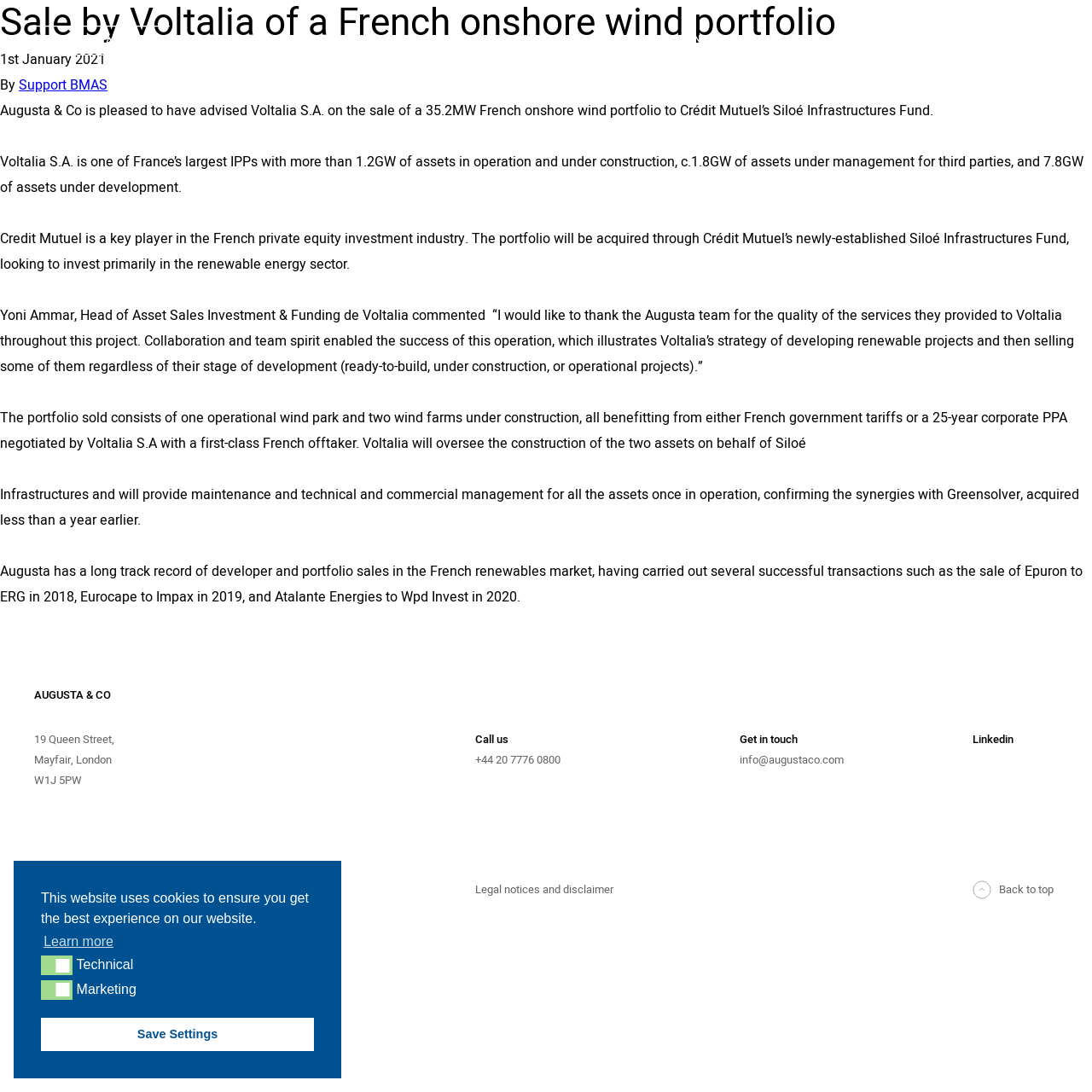What is the name of the fund that acquired the wind portfolio?
Please provide a comprehensive answer based on the visual information in the image.

The answer can be found in the first paragraph of the article, where it is stated that 'Augusta & Co is pleased to have advised Voltalia S.A. on the sale of a 35.2MW French onshore wind portfolio to Crédit Mutuel’s Siloé Infrastructures Fund.'